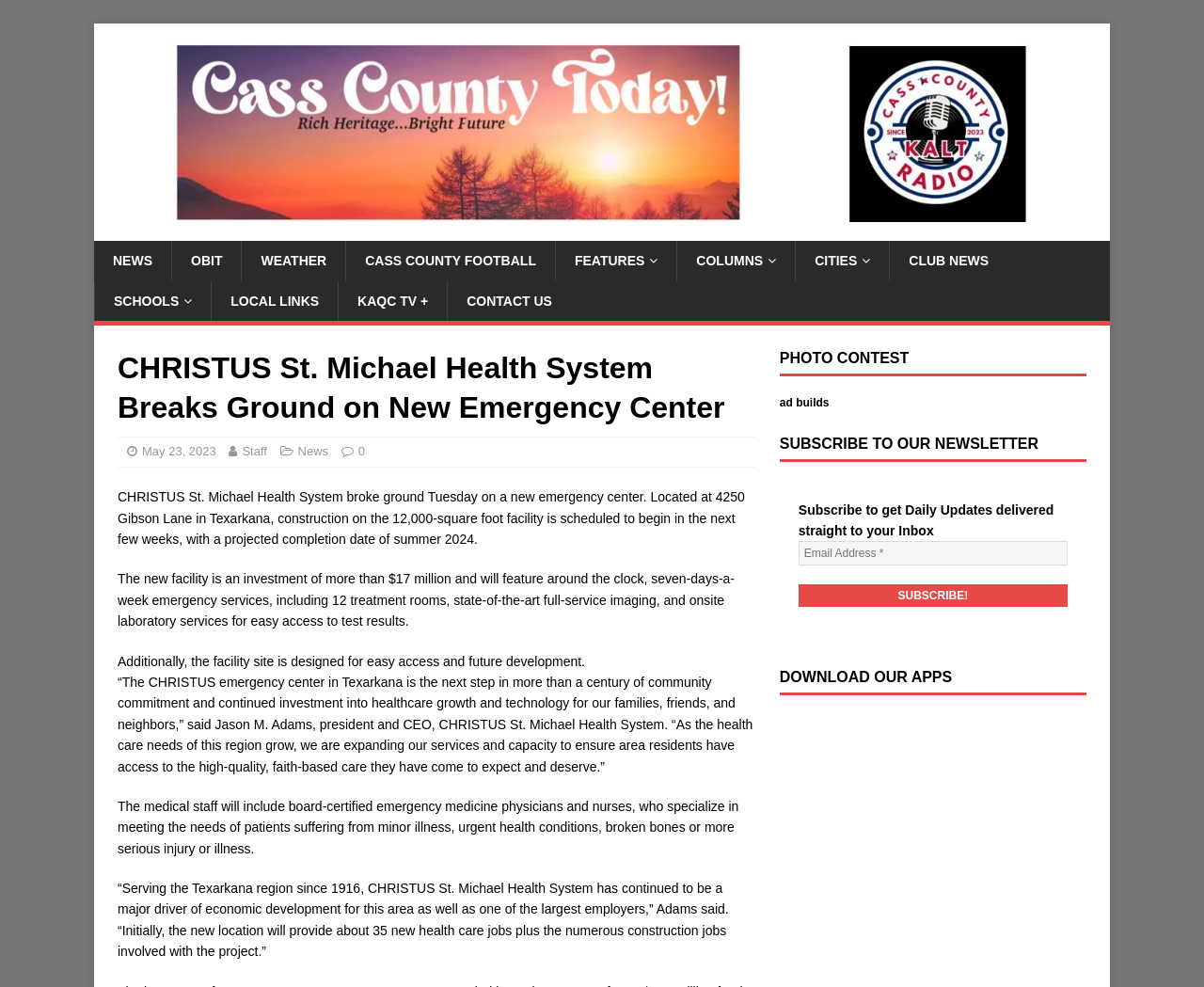Answer the question with a brief word or phrase:
What is the location of the new emergency center?

4250 Gibson Lane in Texarkana